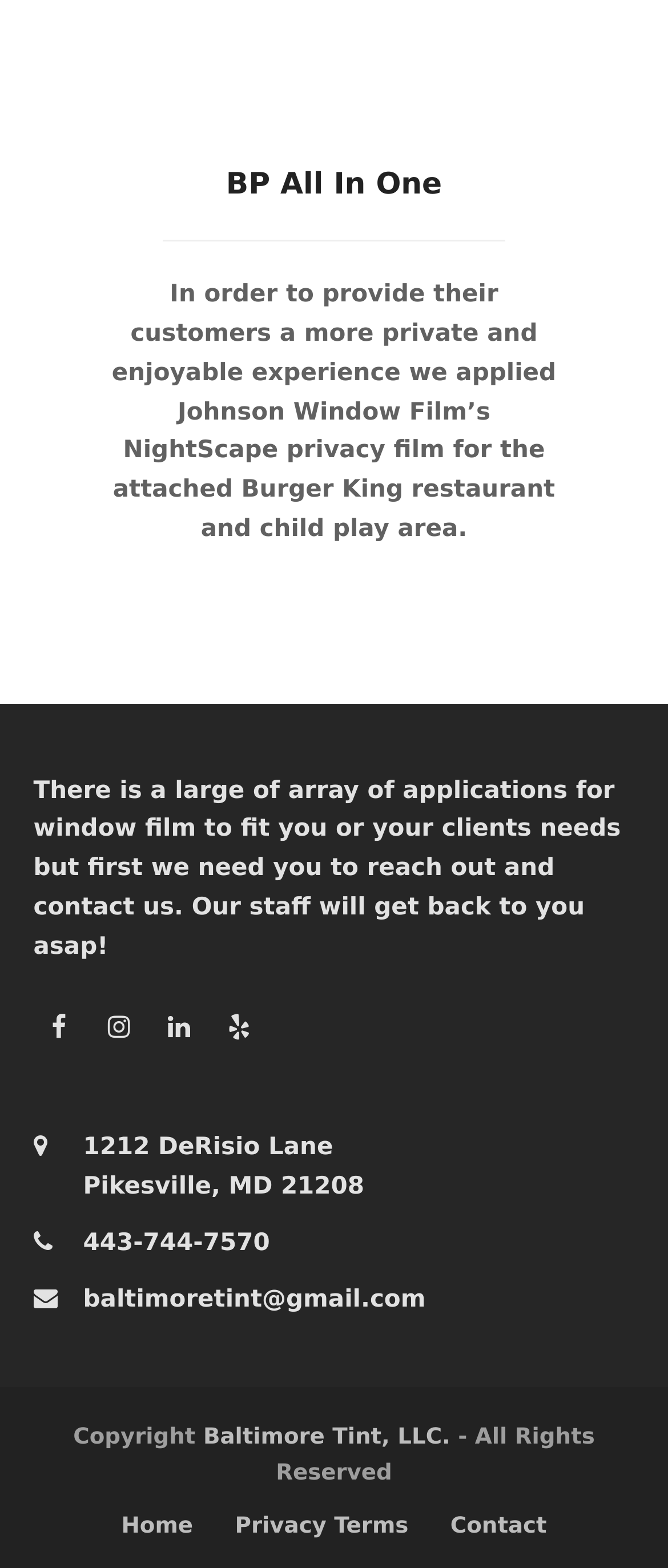What is the phone number of the company?
Please provide a comprehensive answer based on the contents of the image.

I found the phone number by looking at the contact information section of the webpage, where it lists the phone number as '443-744-7570'.